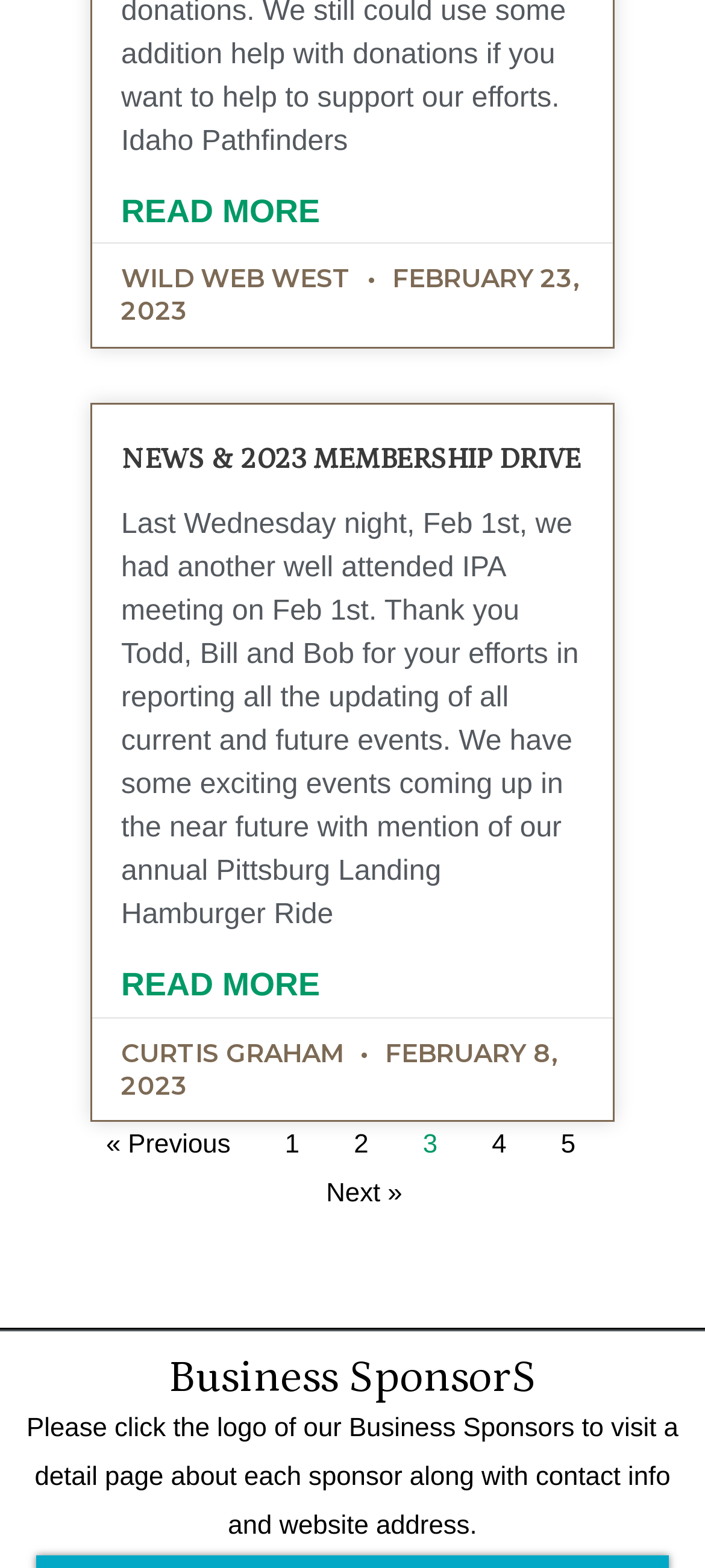Identify the bounding box coordinates of the area that should be clicked in order to complete the given instruction: "Go to Page 2". The bounding box coordinates should be four float numbers between 0 and 1, i.e., [left, top, right, bottom].

[0.502, 0.721, 0.523, 0.74]